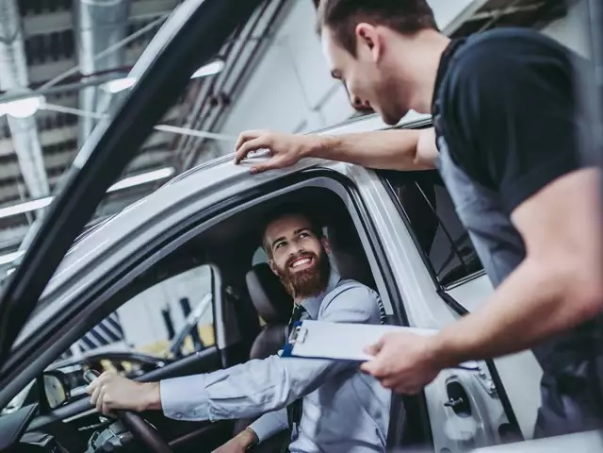Offer a detailed narrative of the image's content.

In a modern automotive dealership or service center, a customer with a well-groomed beard and a collared shirt sits inside a sleek, silver vehicle, engaged in a cheerful conversation with a service technician. The technician, donned in a black shirt and gray overalls, is standing outside the car, holding a clipboard and providing information to the customer. The setting is bright and spacious, adorned with automotive tools and vehicles in the background, suggesting a professional environment focused on vehicle inspections and sales. This image captures the friendly interaction between the customer and technician, emphasizing the approachable atmosphere of car purchasing and service experiences.